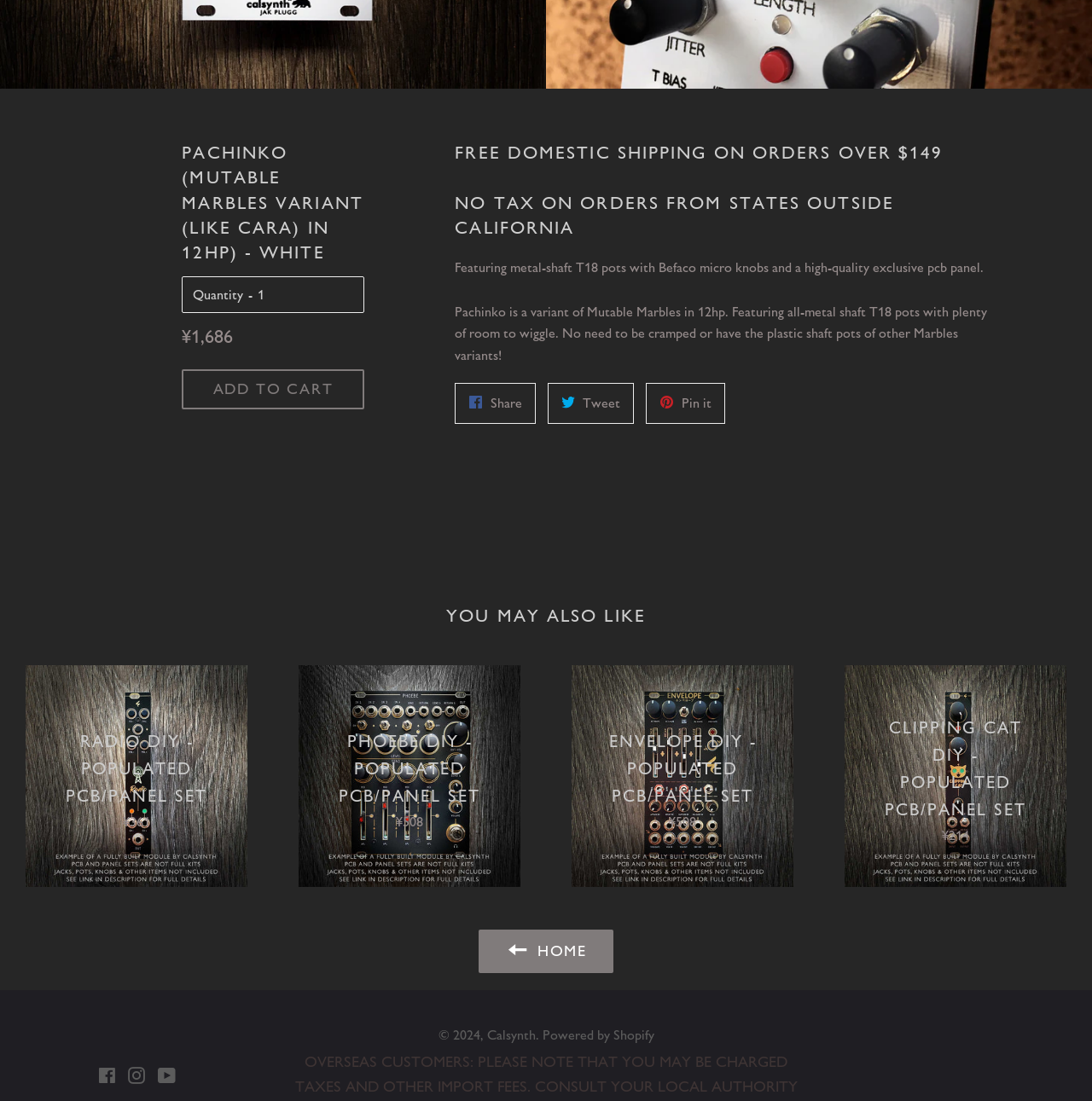Bounding box coordinates are given in the format (top-left x, top-left y, bottom-right x, bottom-right y). All values should be floating point numbers between 0 and 1. Provide the bounding box coordinate for the UI element described as: Tweet Tweet on Twitter

[0.502, 0.348, 0.581, 0.385]